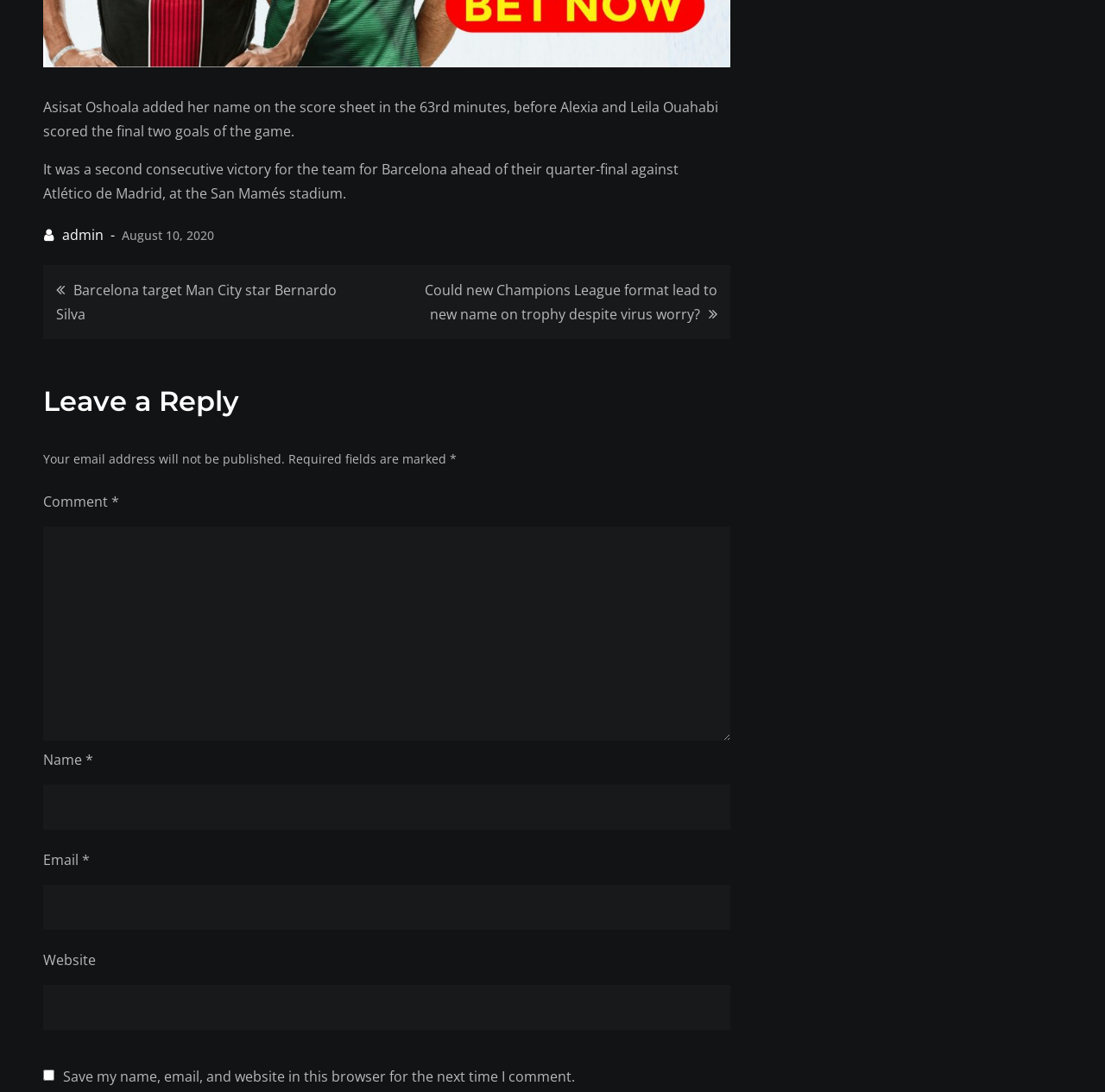Identify the bounding box for the UI element described as: "Days to Remember". Ensure the coordinates are four float numbers between 0 and 1, formatted as [left, top, right, bottom].

None